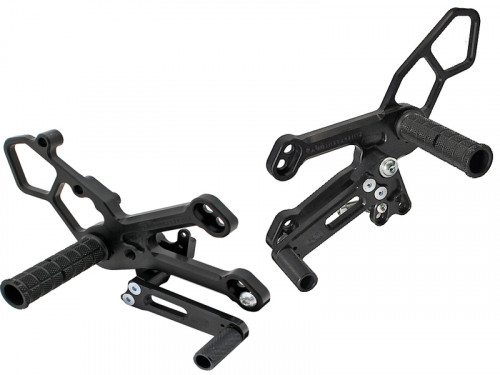What is the purpose of the rearsets?
Use the image to answer the question with a single word or phrase.

To optimize performance